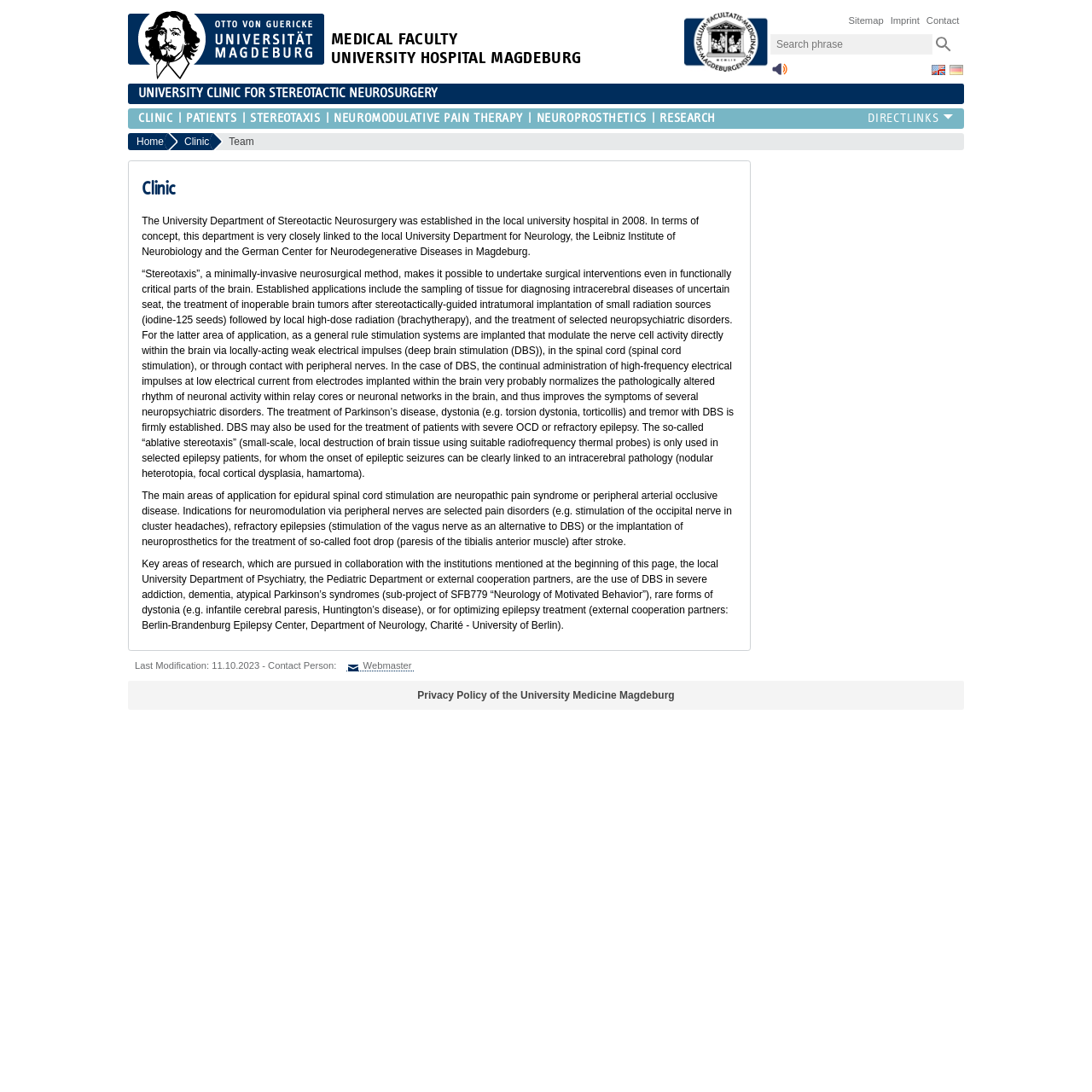Please identify the bounding box coordinates of the region to click in order to complete the task: "Read the clinic's description". The coordinates must be four float numbers between 0 and 1, specified as [left, top, right, bottom].

[0.13, 0.163, 0.675, 0.183]